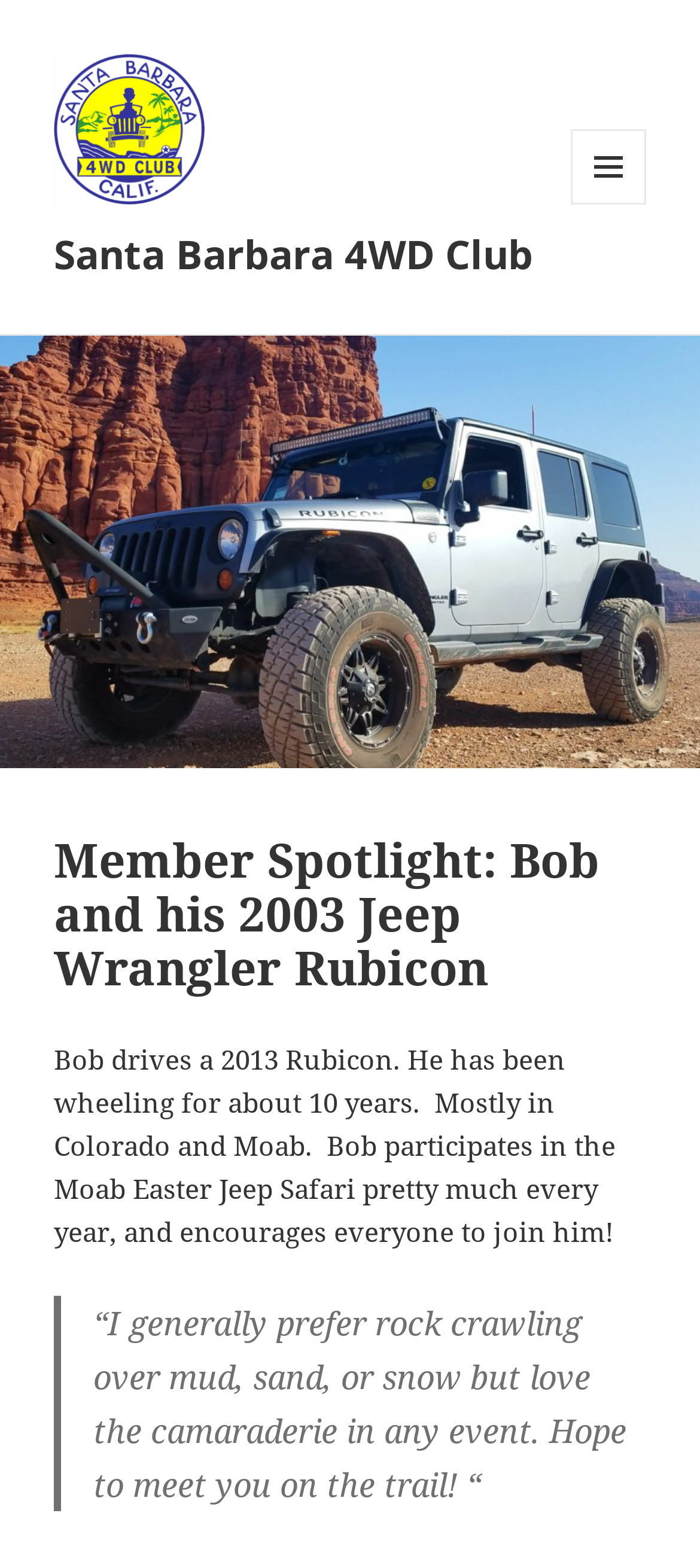Present a detailed account of what is displayed on the webpage.

The webpage is about a member spotlight, featuring Bob and his 2003 Jeep Wrangler Rubicon, associated with the Santa Barbara 4WD Club. At the top left, there is a link and an image, both labeled as "Santa Barbara 4WD Club". 

On the top right, there is a button with a menu icon, which is not expanded. Below the button, there is a header section that spans the entire width of the page. Within this section, there is a heading that reads "Member Spotlight: Bob and his 2003 Jeep Wrangler Rubicon". 

Below the heading, there is a block of text that describes Bob's experience with wheeling, mentioning that he has been doing it for about 10 years, mostly in Colorado and Moab. The text also mentions that Bob participates in the Moab Easter Jeep Safari every year and encourages others to join him.

Further down, there is a blockquote with a quote from Bob, where he expresses his preference for rock crawling over other types of terrain and his enthusiasm for meeting others on the trail.